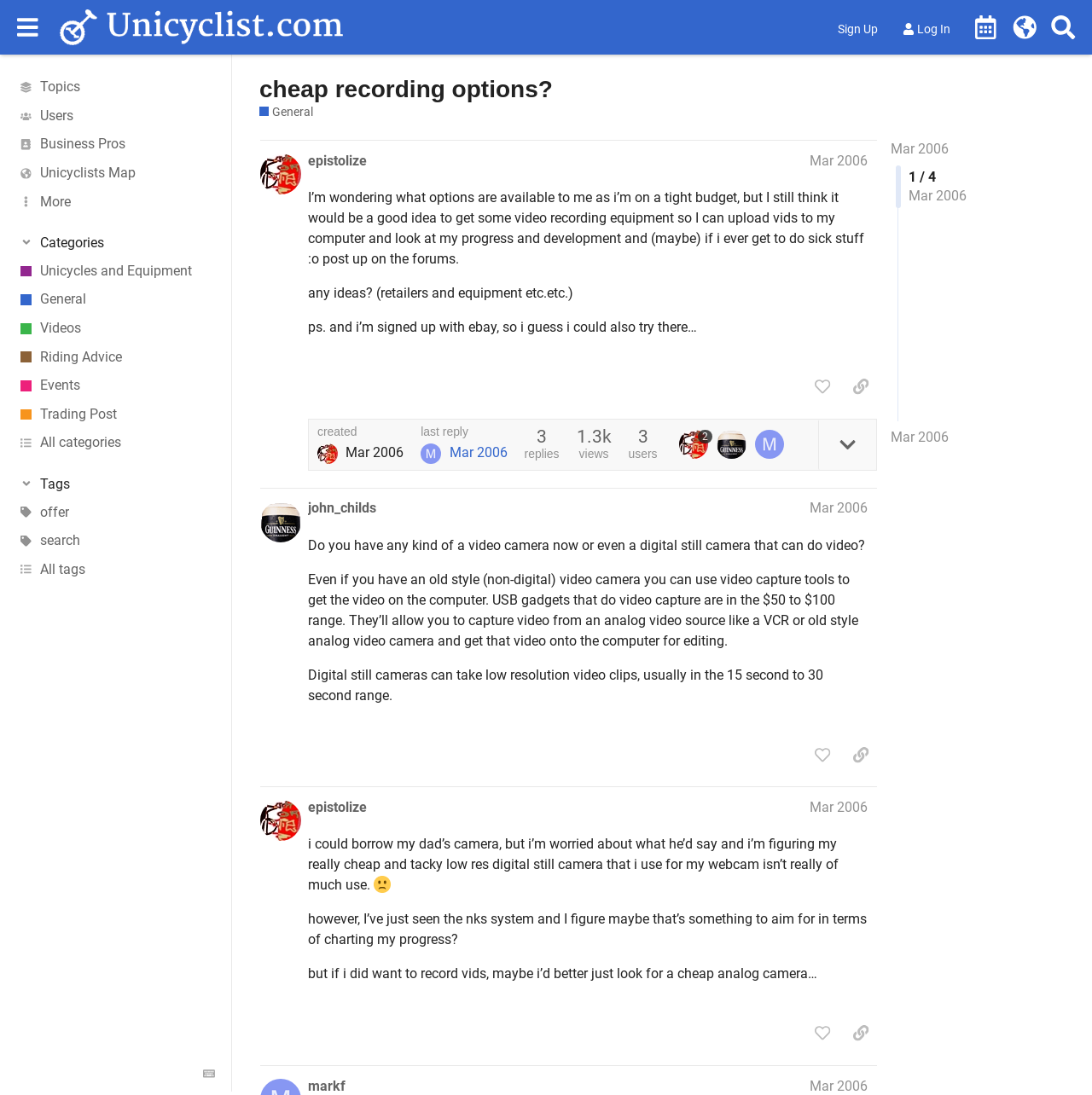Please identify the primary heading of the webpage and give its text content.

cheap recording options?